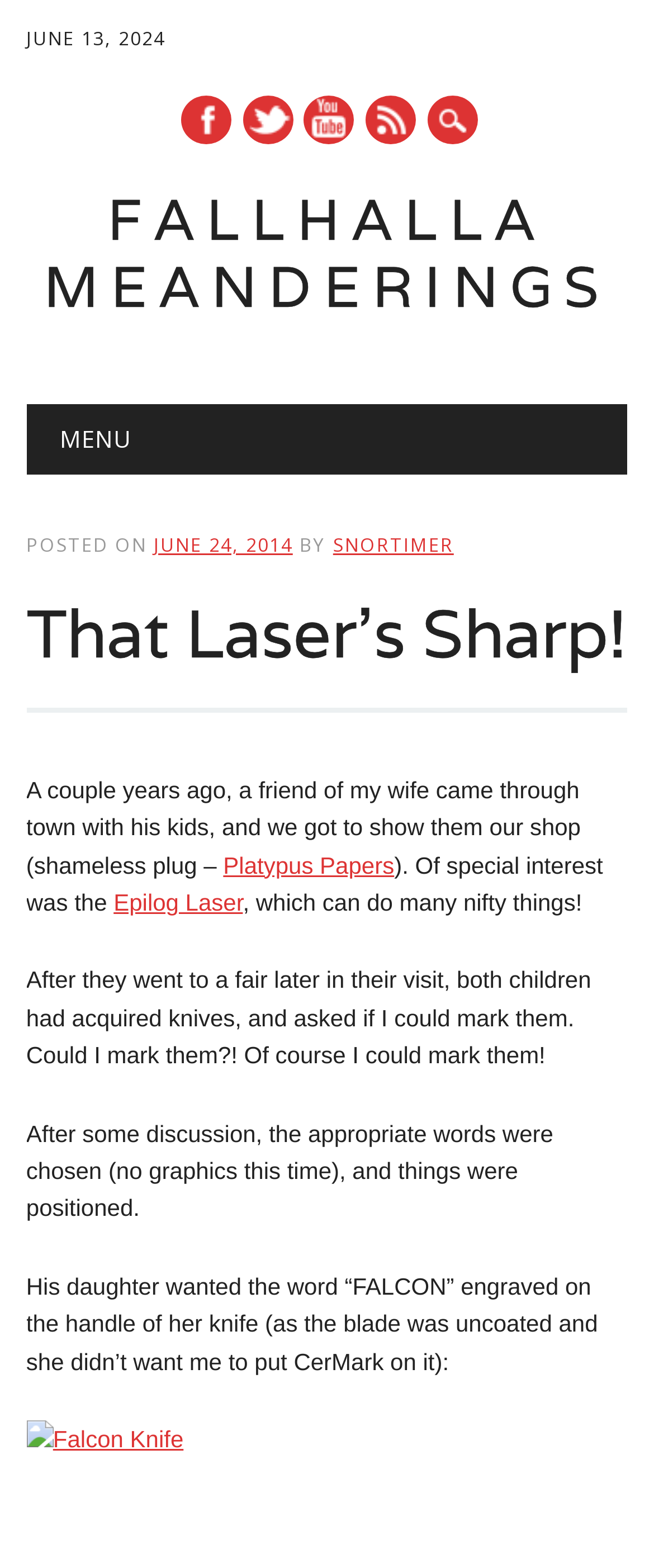Can you specify the bounding box coordinates of the area that needs to be clicked to fulfill the following instruction: "Read the post dated JUNE 24, 2014"?

[0.235, 0.339, 0.448, 0.355]